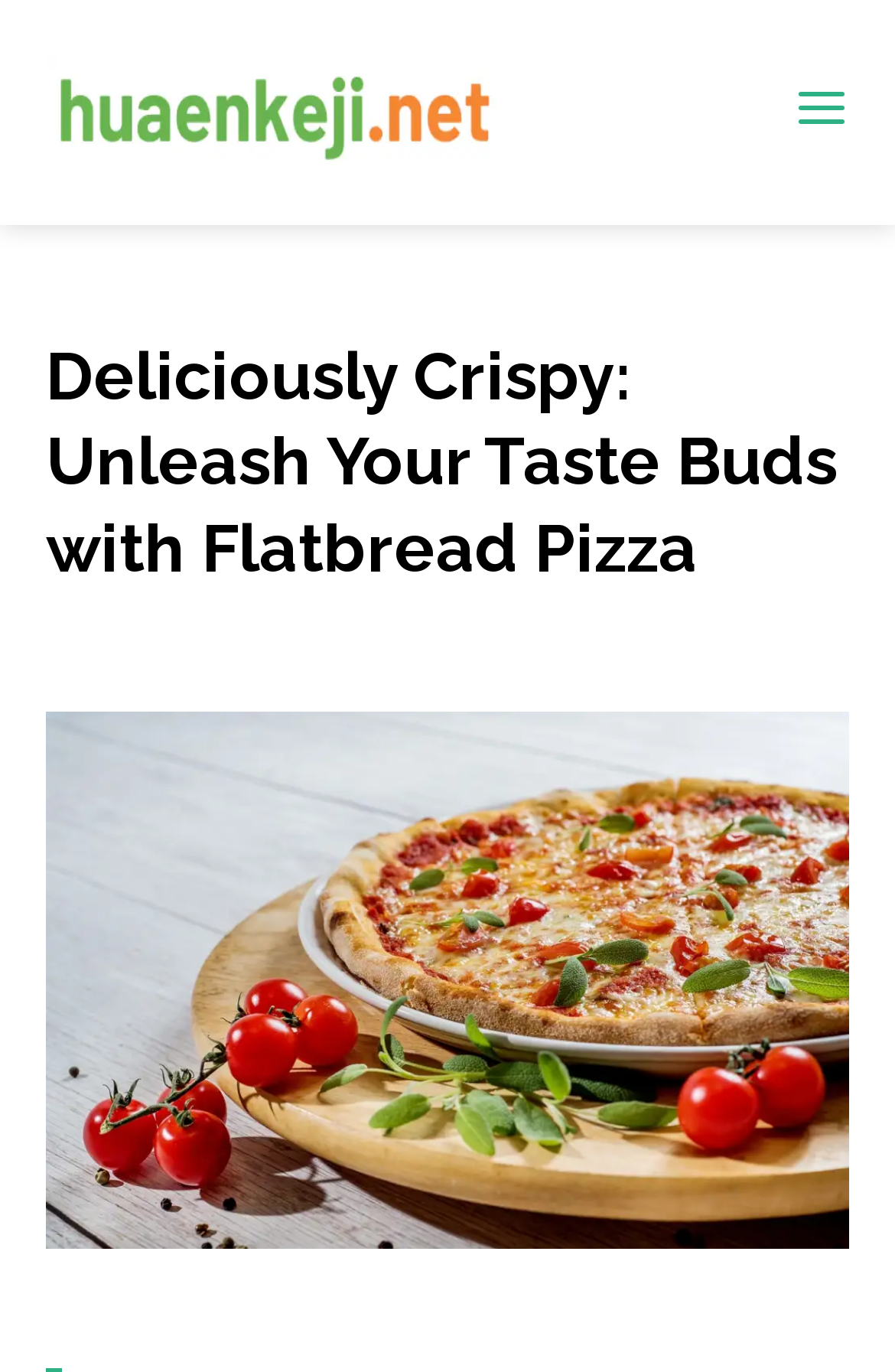Provide the bounding box for the UI element matching this description: "Slovenian Specialised Translations".

None